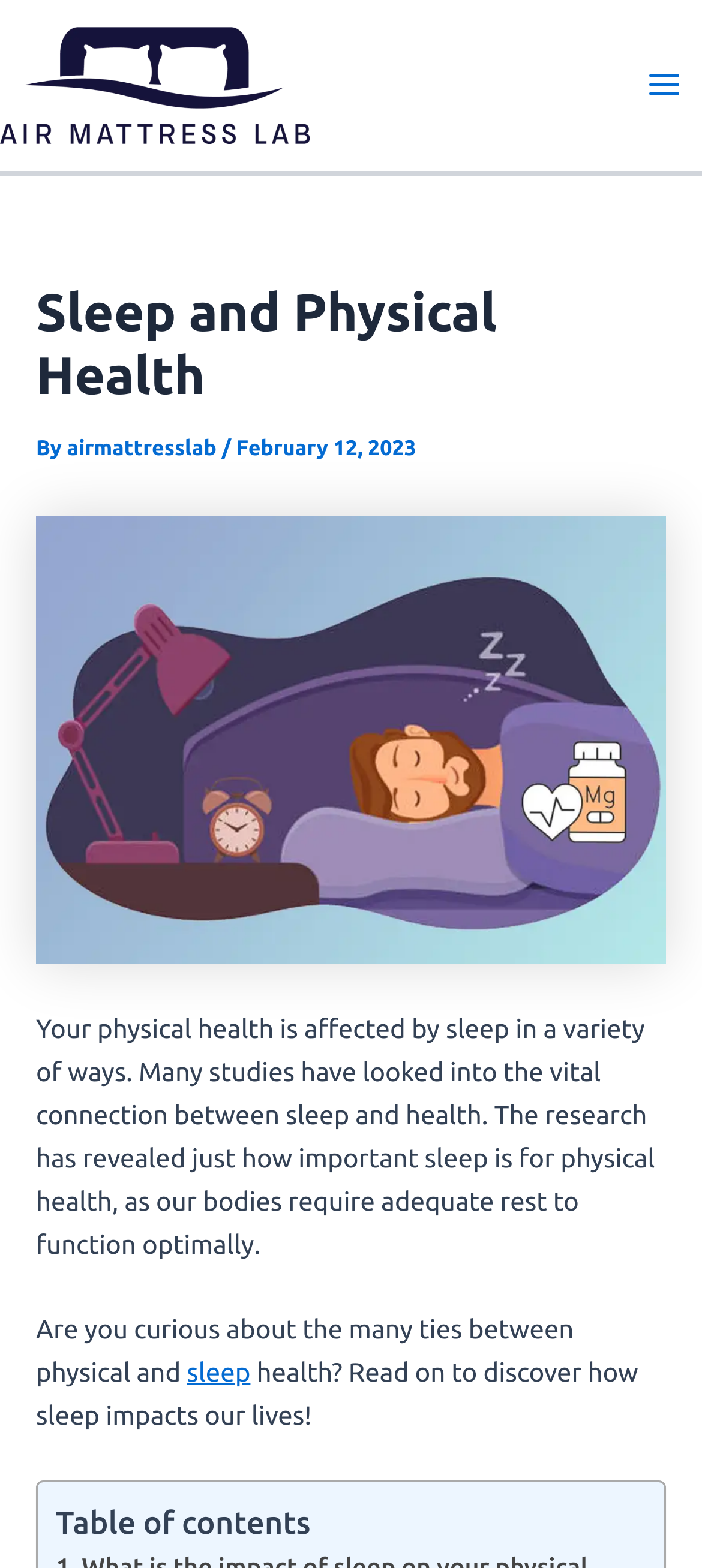Using the given description, provide the bounding box coordinates formatted as (top-left x, top-left y, bottom-right x, bottom-right y), with all values being floating point numbers between 0 and 1. Description: sleep

[0.266, 0.865, 0.357, 0.885]